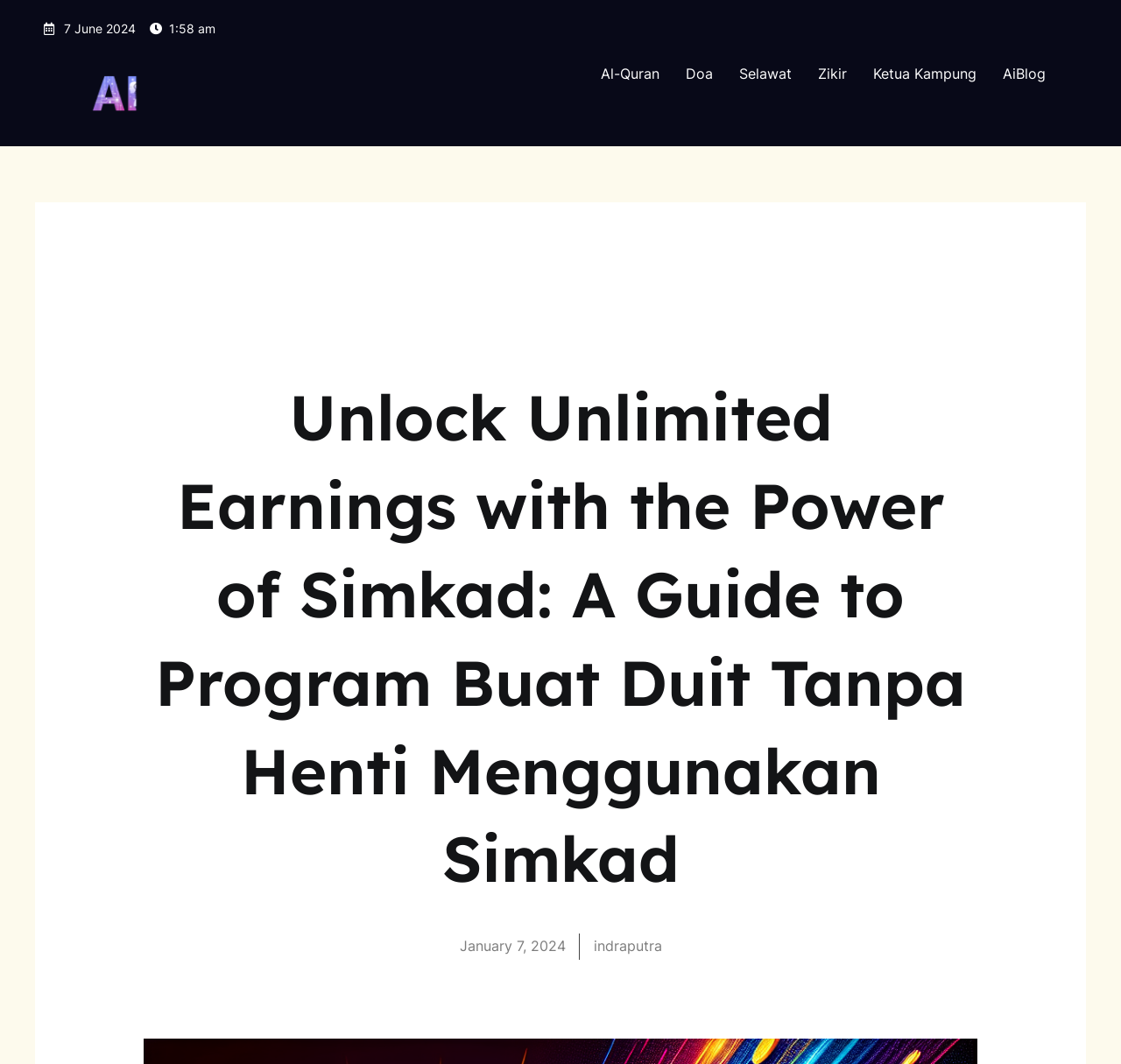Using the information in the image, could you please answer the following question in detail:
What is the time displayed next to the date?

I found the time '1:58 am' displayed next to the date '7 June 2024', indicating the time the content was published or updated.